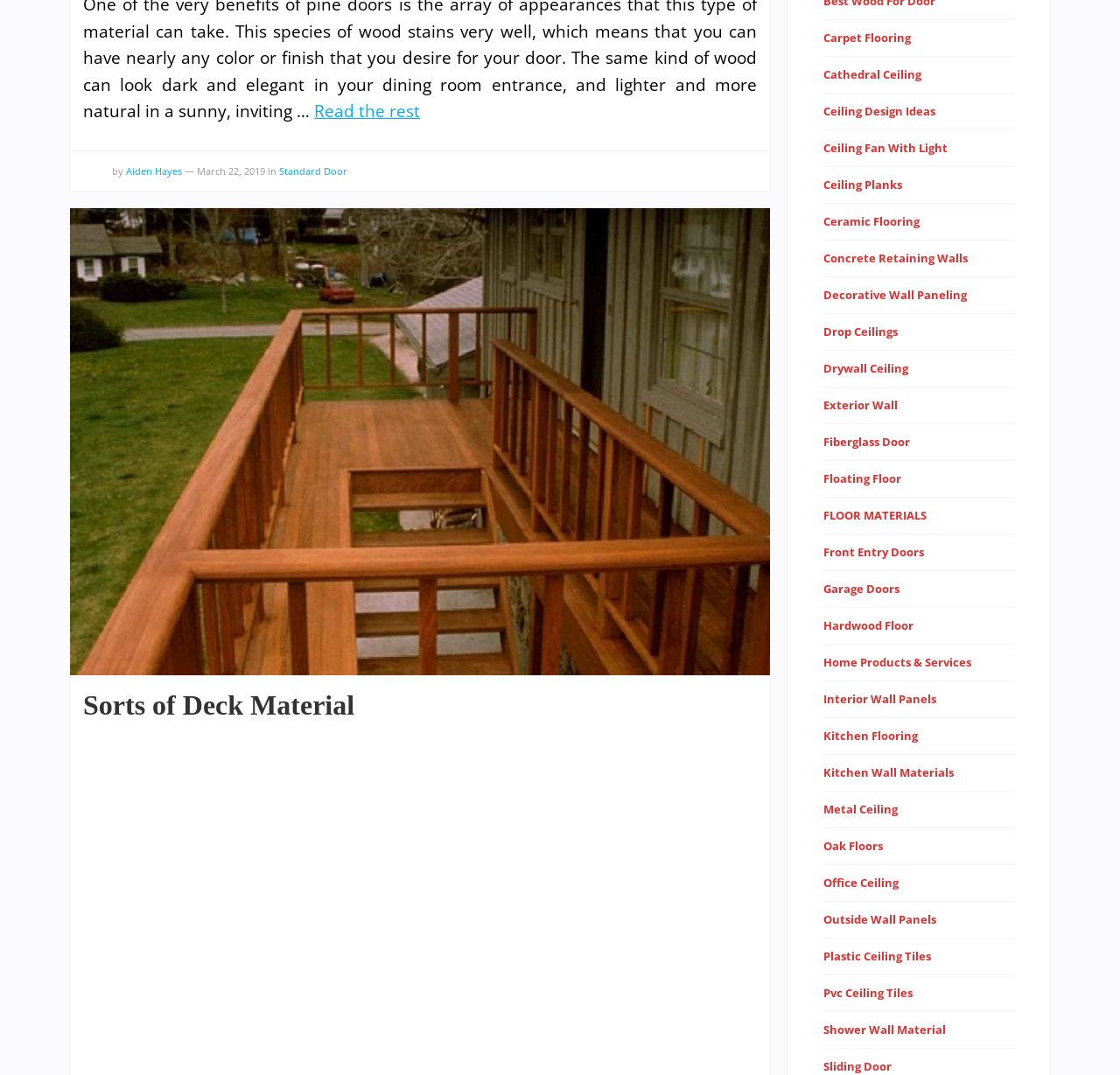What is the topic of the links at the bottom of the webpage?
Provide a detailed answer to the question using information from the image.

I found the topic of the links at the bottom of the webpage by looking at the text of the links and found that they are all related to home products and services, such as flooring, ceiling, doors, and walls.